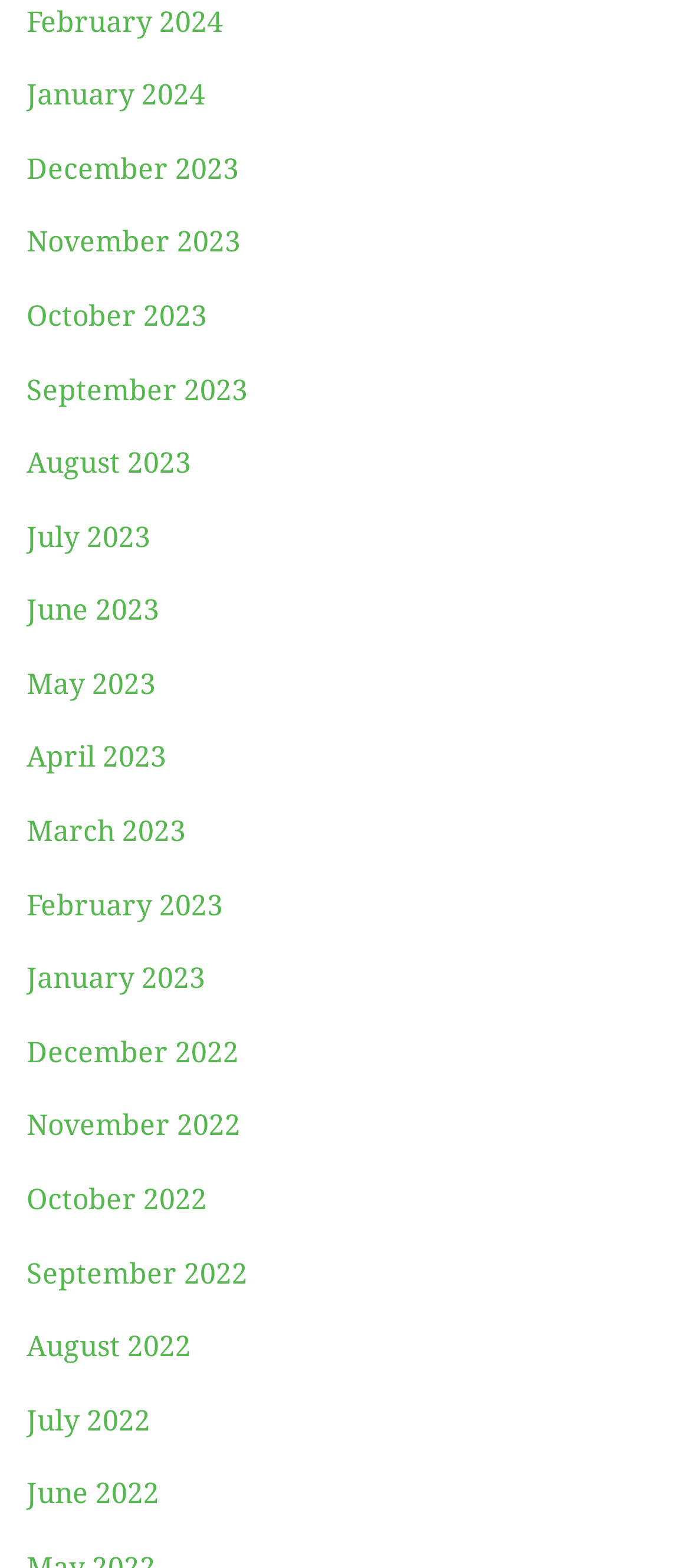Please determine the bounding box coordinates of the element to click on in order to accomplish the following task: "check June 2022". Ensure the coordinates are four float numbers ranging from 0 to 1, i.e., [left, top, right, bottom].

[0.038, 0.942, 0.231, 0.964]